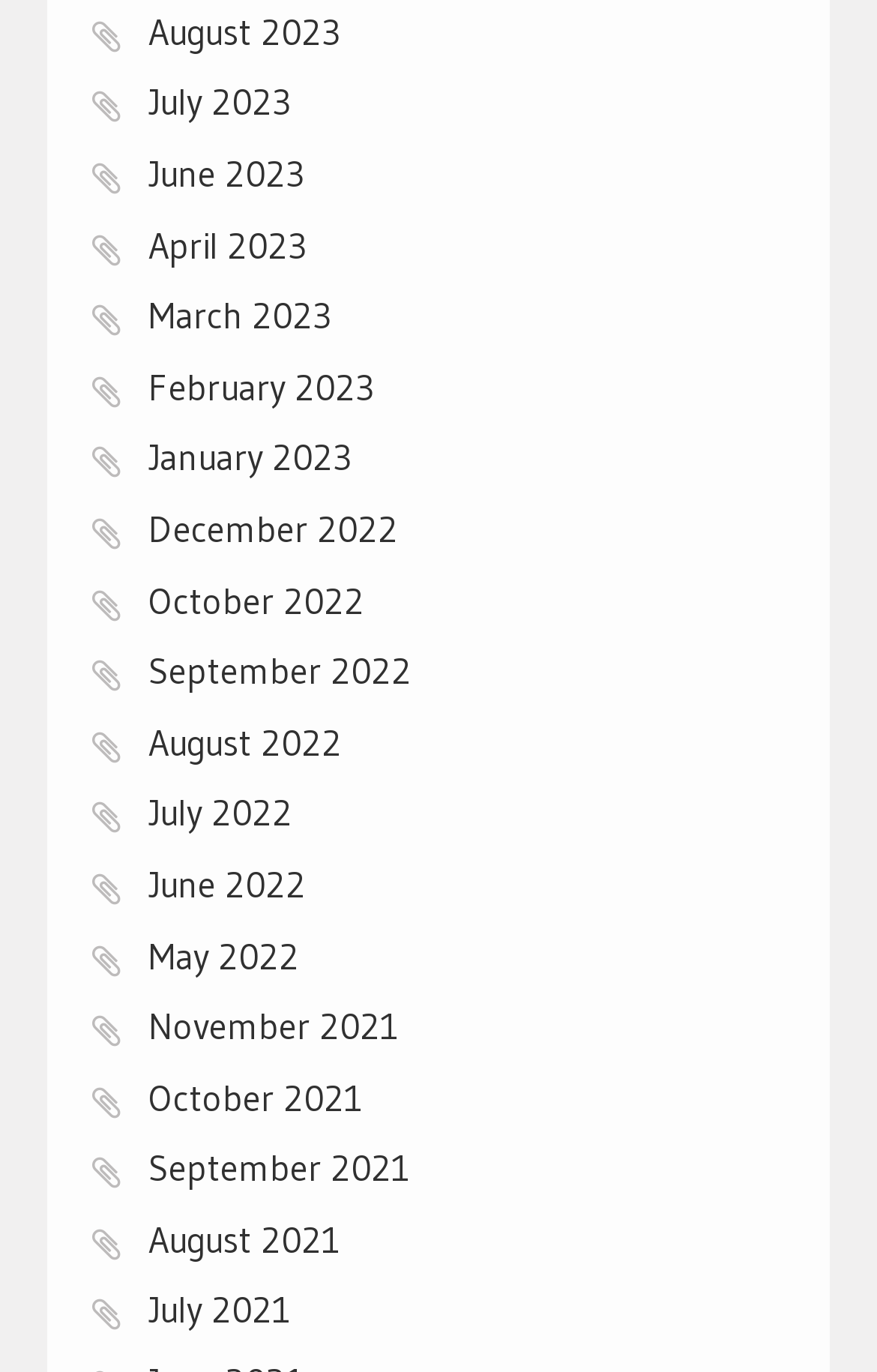What is the position of the 'June 2023' link?
Based on the image, answer the question with a single word or brief phrase.

Third from the top